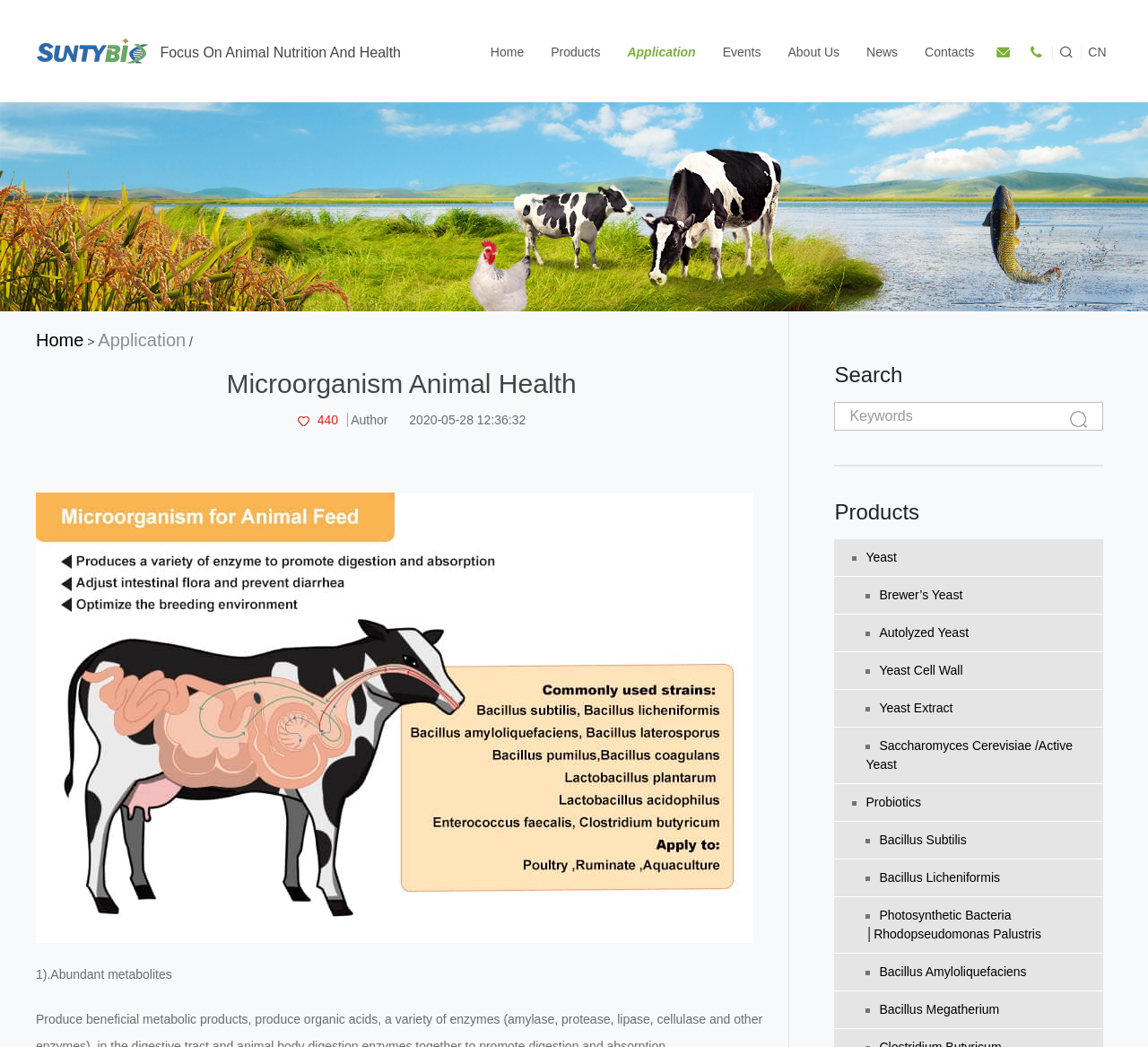Determine the bounding box coordinates for the region that must be clicked to execute the following instruction: "Click on the Bacillus Subtilis link".

[0.727, 0.785, 0.961, 0.821]